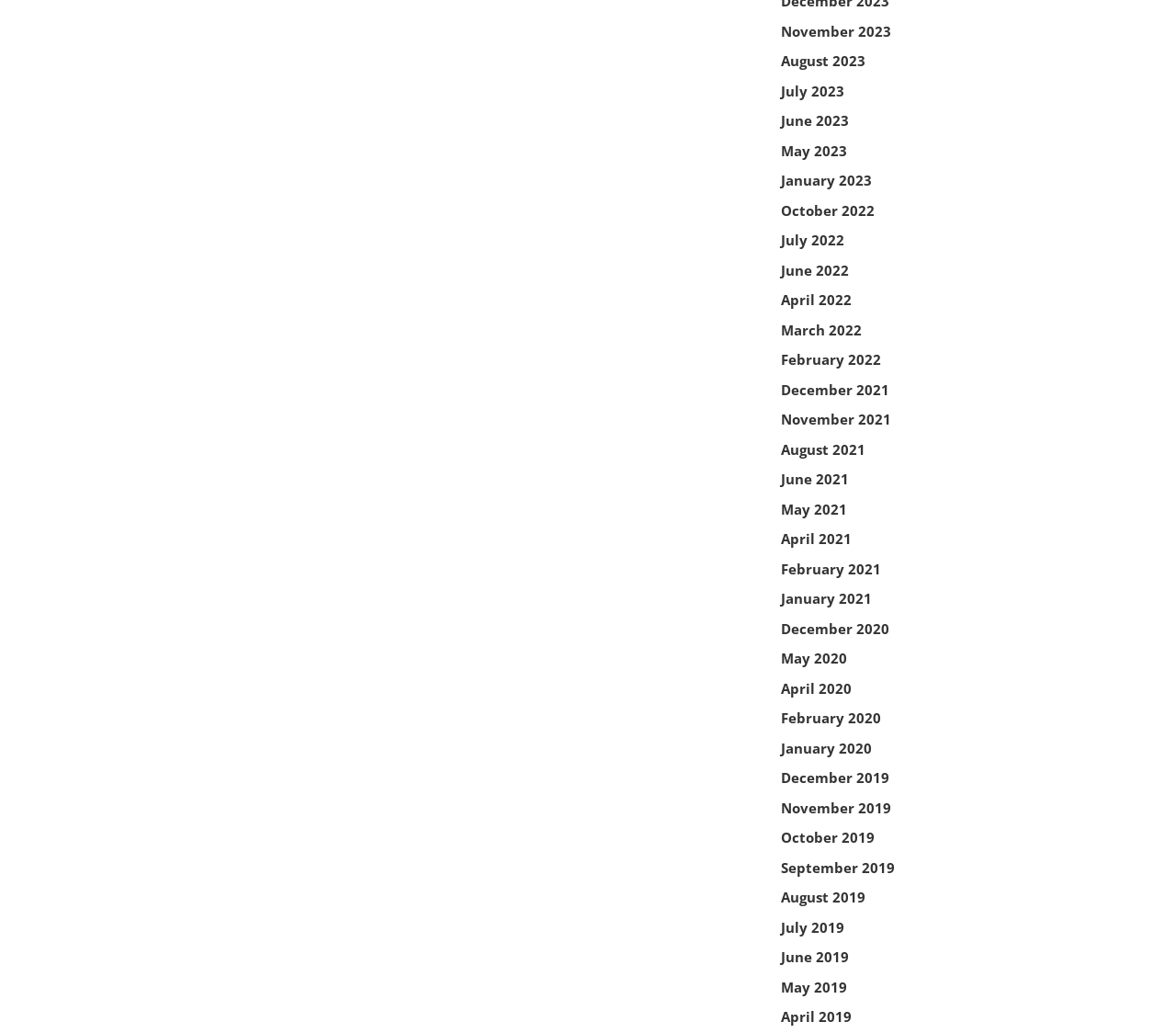Observe the image and answer the following question in detail: How many months are listed from the year 2021?

I counted the number of links that correspond to months in the year 2021, which are November 2021, August 2021, June 2021, May 2021, and February 2021, resulting in a total of 5 months.